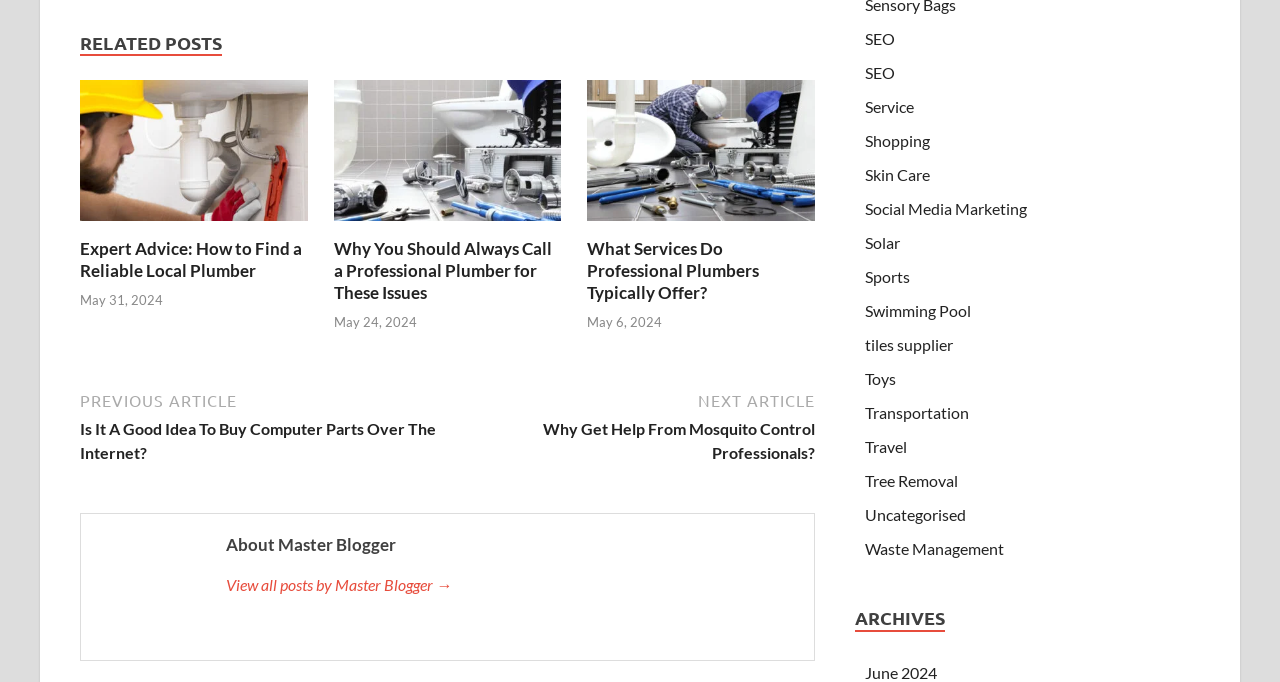Indicate the bounding box coordinates of the element that must be clicked to execute the instruction: "View 'Posts'". The coordinates should be given as four float numbers between 0 and 1, i.e., [left, top, right, bottom].

[0.062, 0.569, 0.637, 0.682]